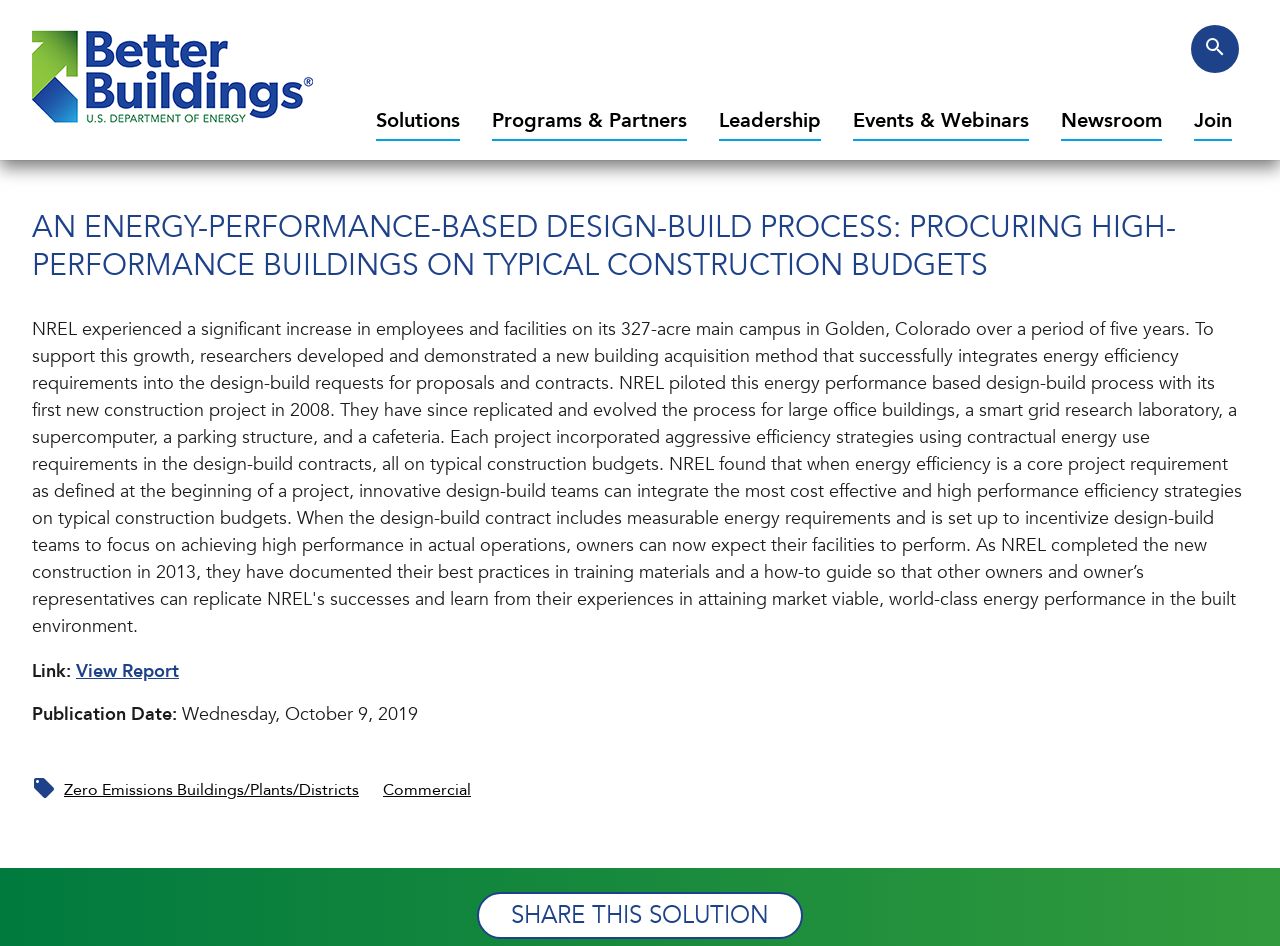Show the bounding box coordinates of the element that should be clicked to complete the task: "Search for a solution".

[0.93, 0.026, 0.968, 0.077]